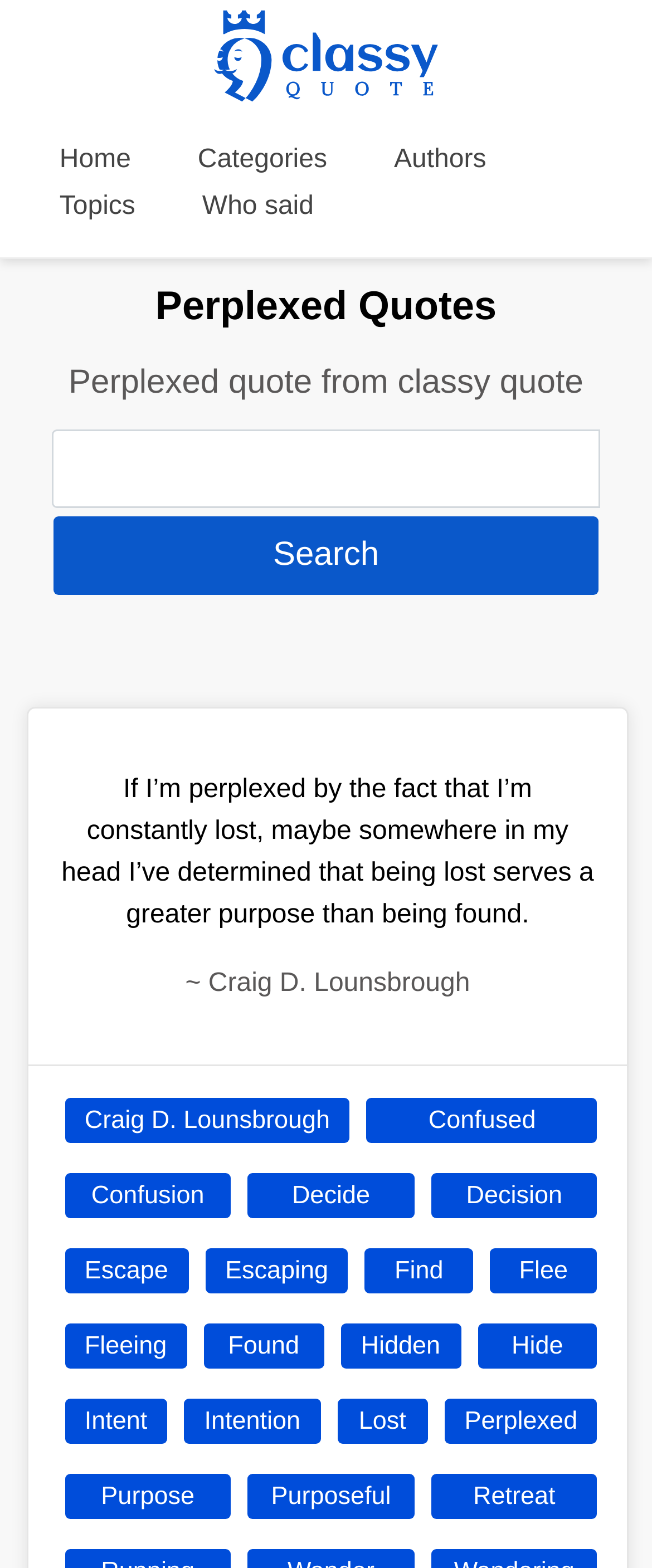Please identify the bounding box coordinates for the region that you need to click to follow this instruction: "Explore the 'Perplexed' topic".

[0.682, 0.892, 0.916, 0.921]